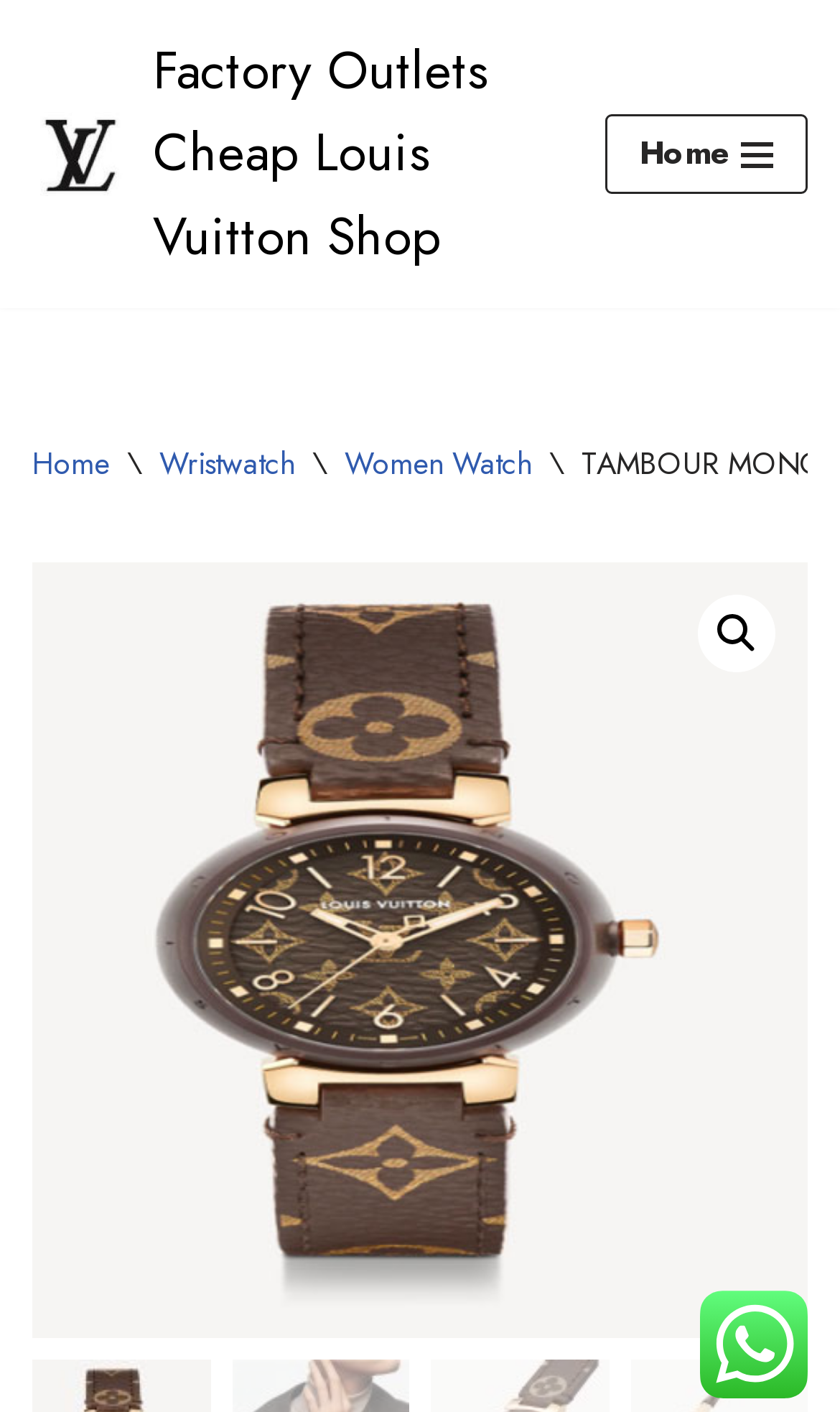How many images are there on the webpage?
Based on the image, answer the question with a single word or brief phrase.

3